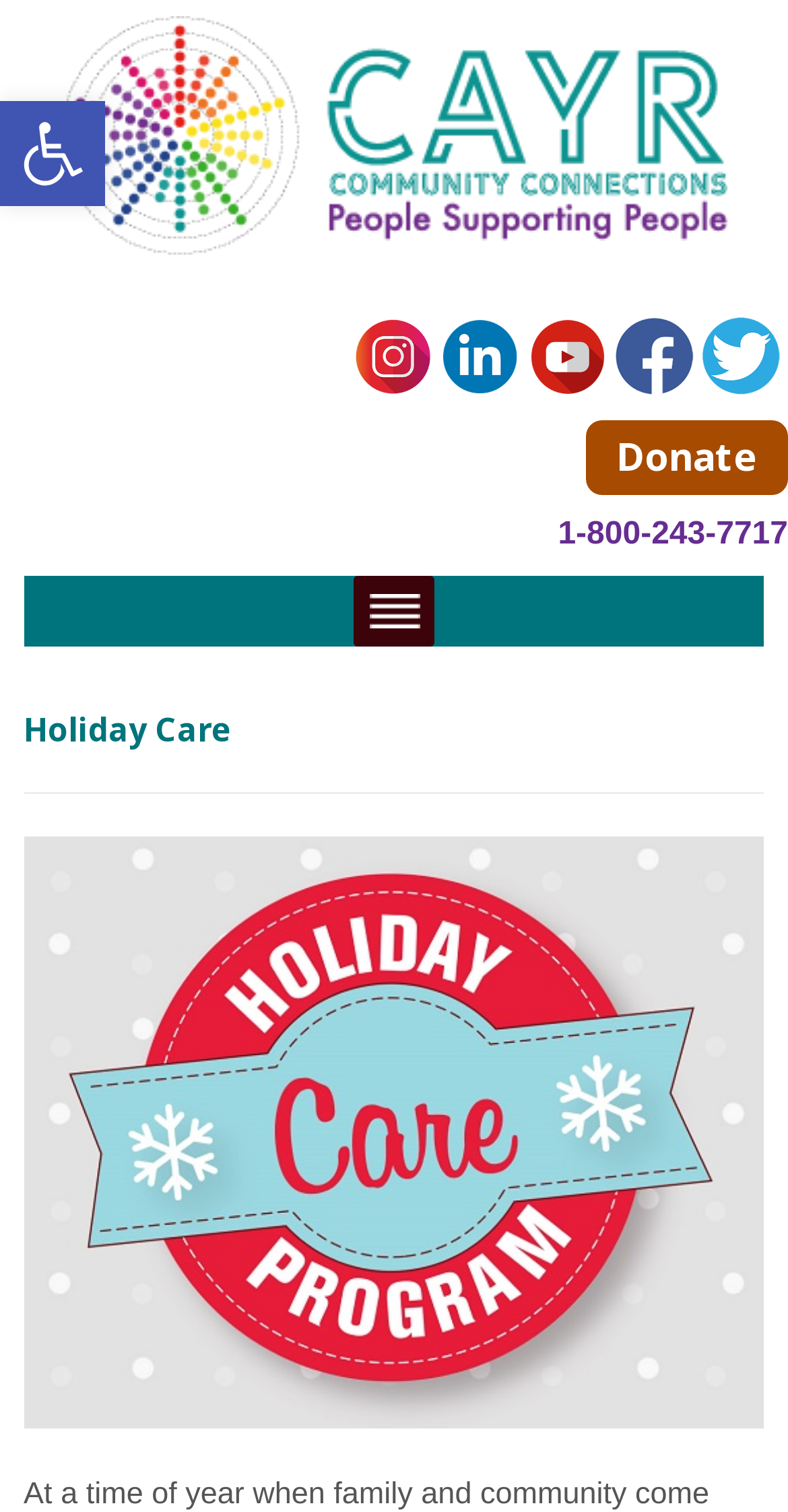Give the bounding box coordinates for this UI element: "Open toolbar Accessibility Tools". The coordinates should be four float numbers between 0 and 1, arranged as [left, top, right, bottom].

[0.0, 0.067, 0.133, 0.136]